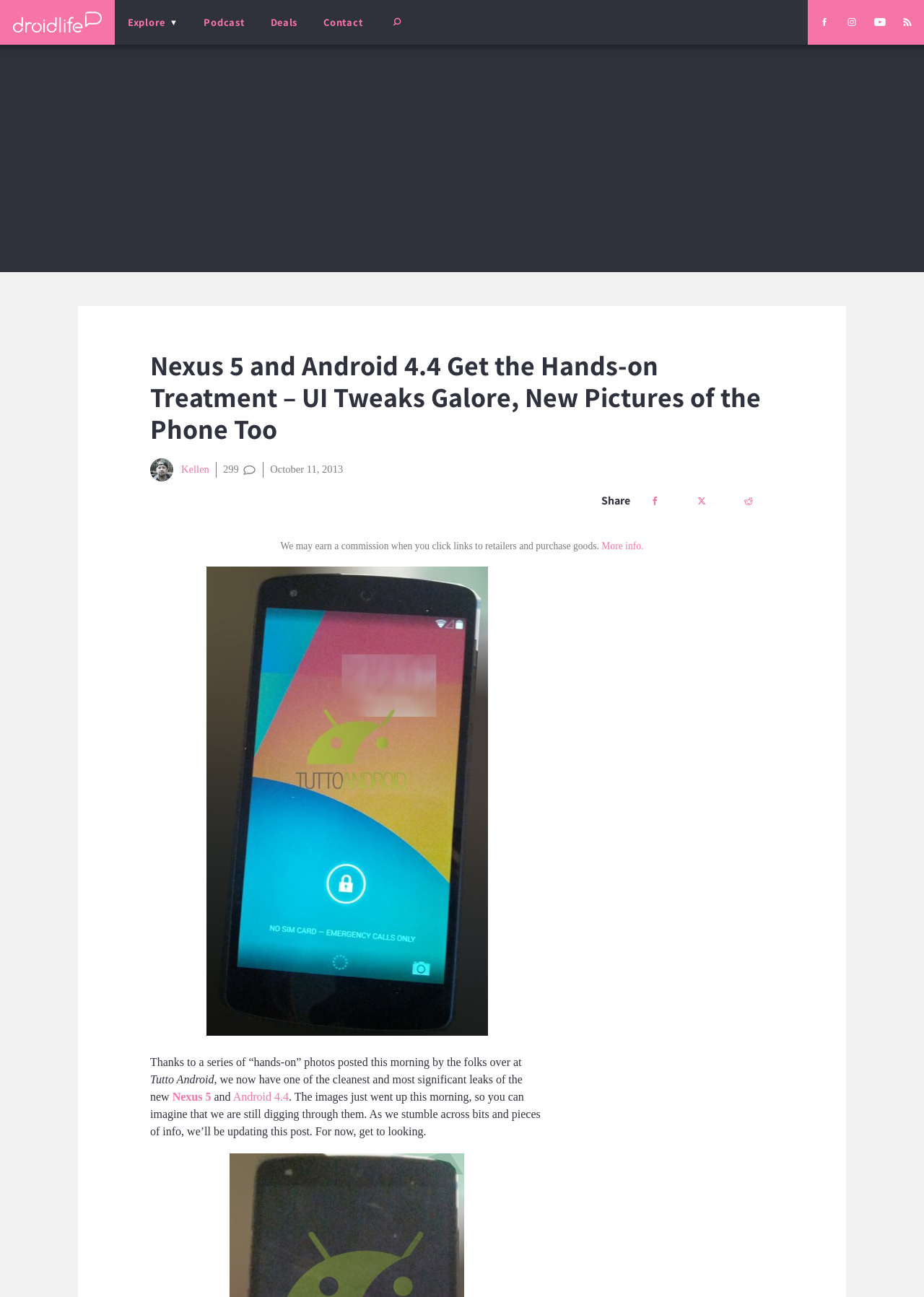Please locate the bounding box coordinates of the element that should be clicked to achieve the given instruction: "Open the menu".

[0.124, 0.0, 0.207, 0.034]